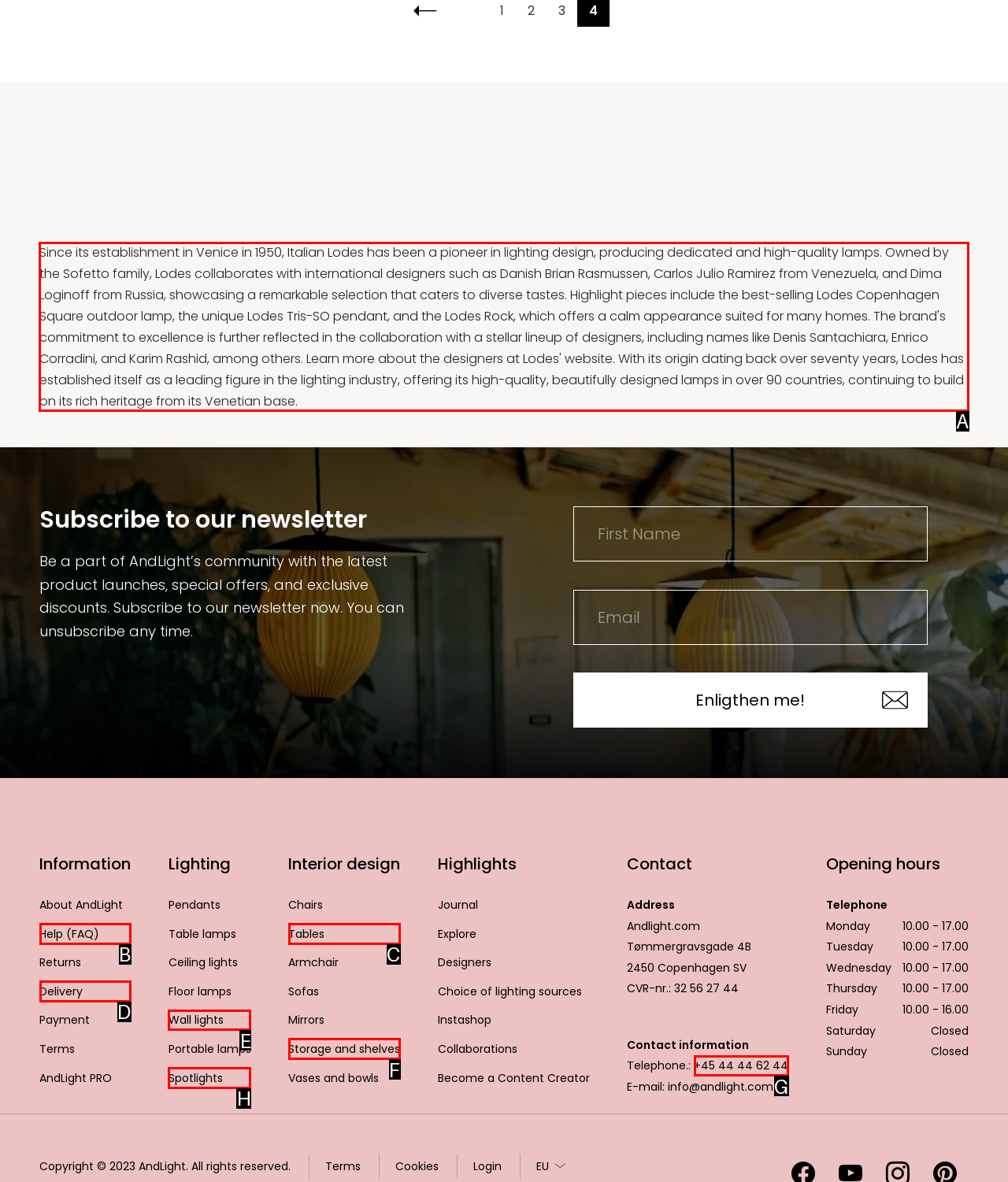Identify the letter of the option that should be selected to accomplish the following task: Learn more about designers at Lodes' website. Provide the letter directly.

A